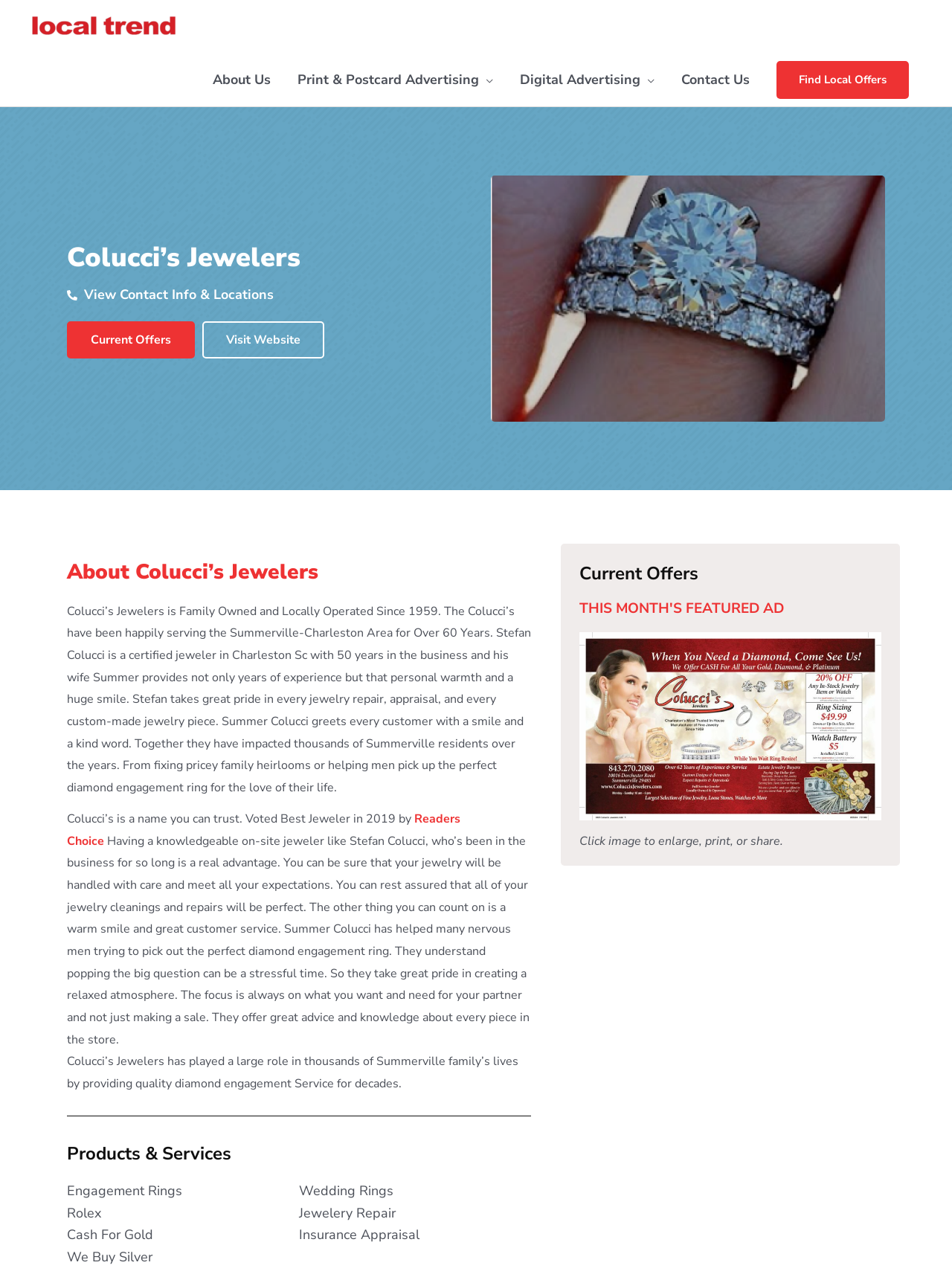Could you highlight the region that needs to be clicked to execute the instruction: "View Contact Info & Locations"?

[0.07, 0.222, 0.484, 0.24]